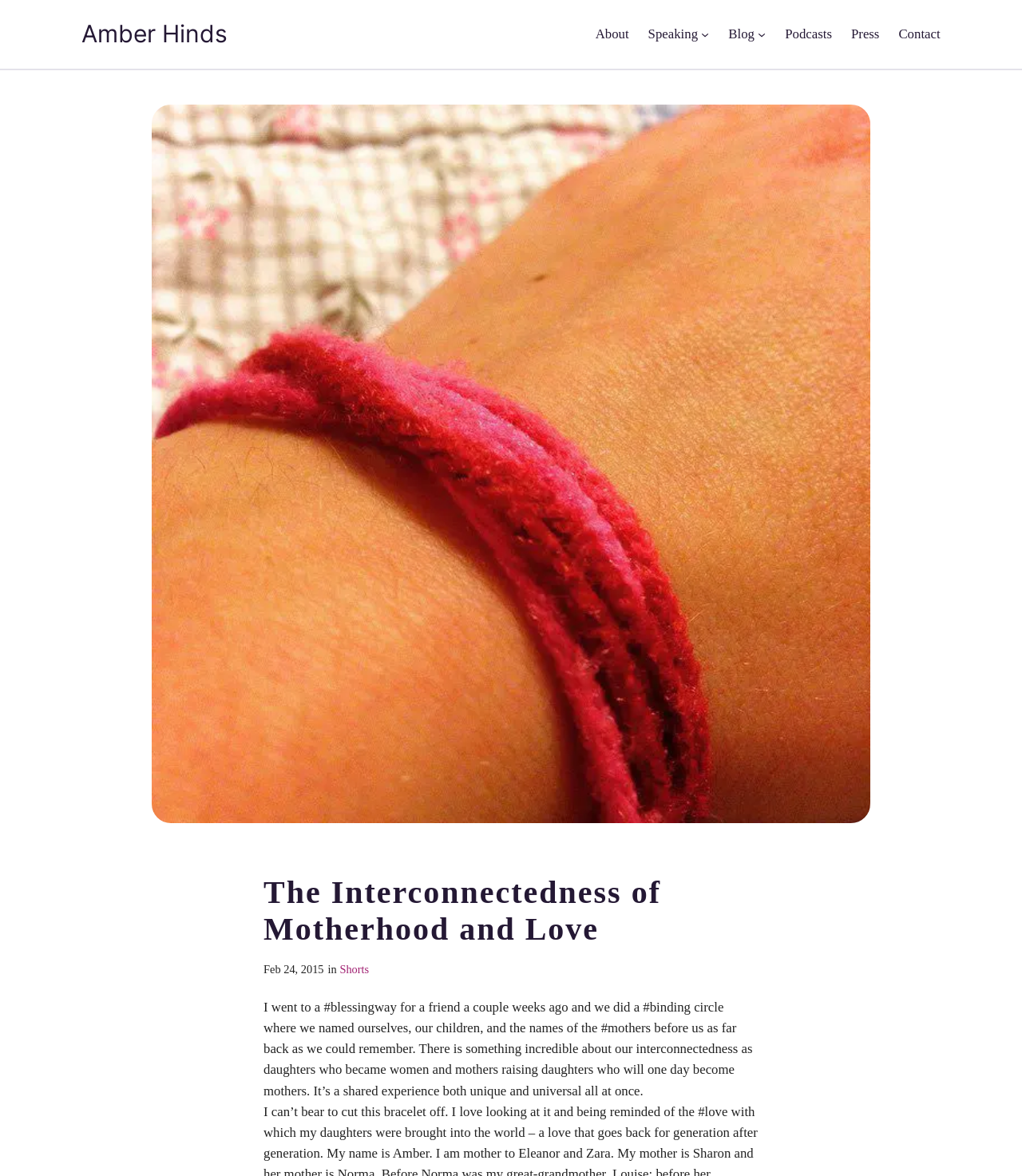Kindly provide the bounding box coordinates of the section you need to click on to fulfill the given instruction: "contact the author".

[0.879, 0.02, 0.92, 0.038]